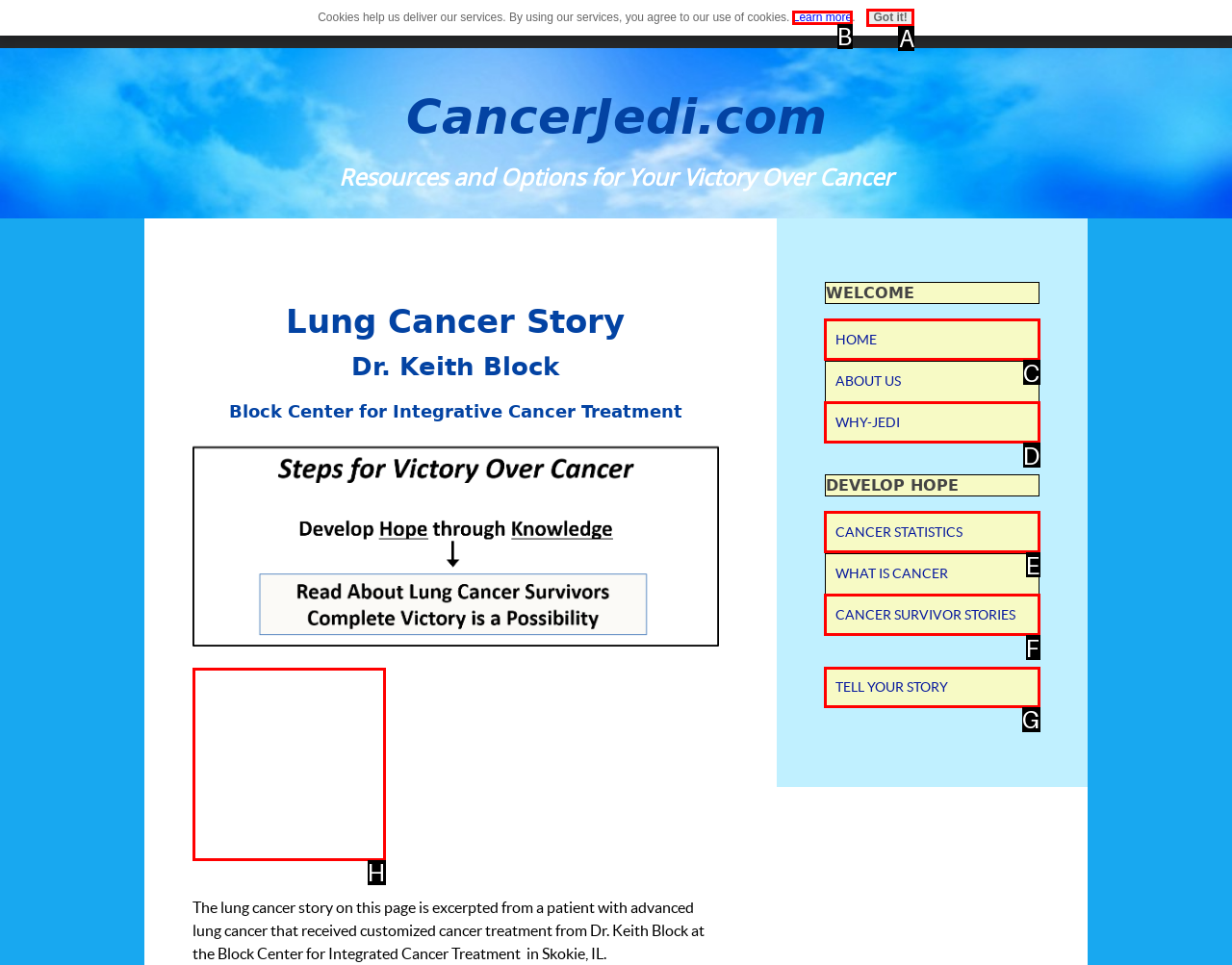Identify the HTML element you need to click to achieve the task: Tell your own cancer survivor story. Respond with the corresponding letter of the option.

G